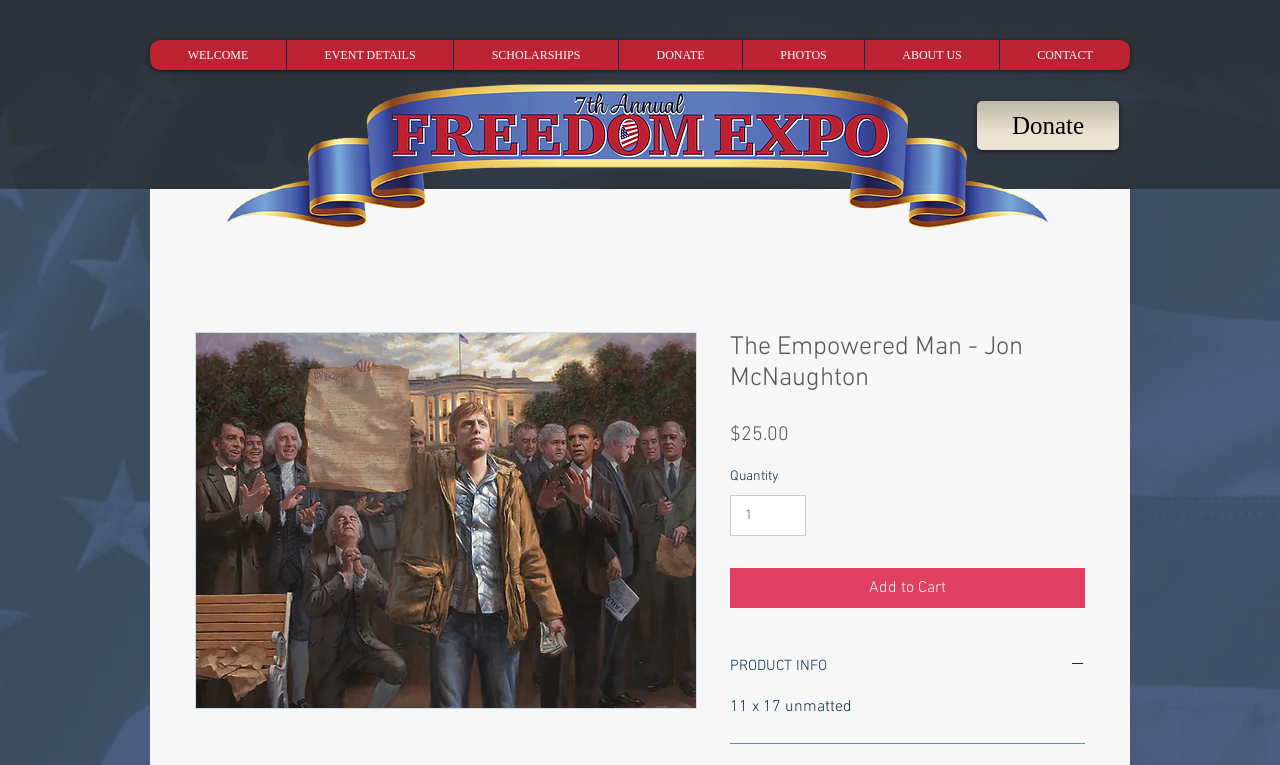Determine the bounding box coordinates for the UI element described. Format the coordinates as (top-left x, top-left y, bottom-right x, bottom-right y) and ensure all values are between 0 and 1. Element description: DONATE

[0.483, 0.052, 0.58, 0.092]